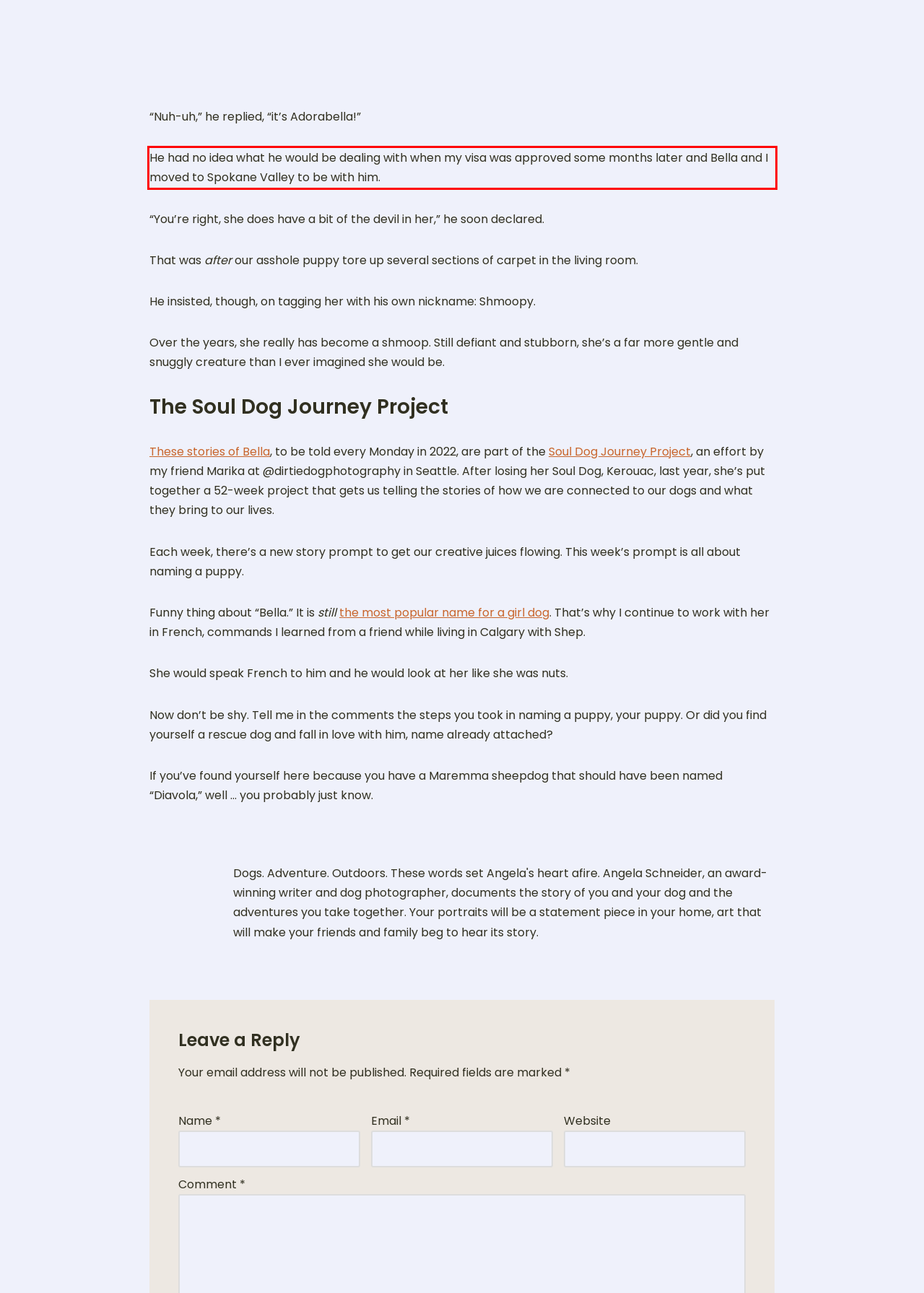Please identify and extract the text from the UI element that is surrounded by a red bounding box in the provided webpage screenshot.

He had no idea what he would be dealing with when my visa was approved some months later and Bella and I moved to Spokane Valley to be with him.